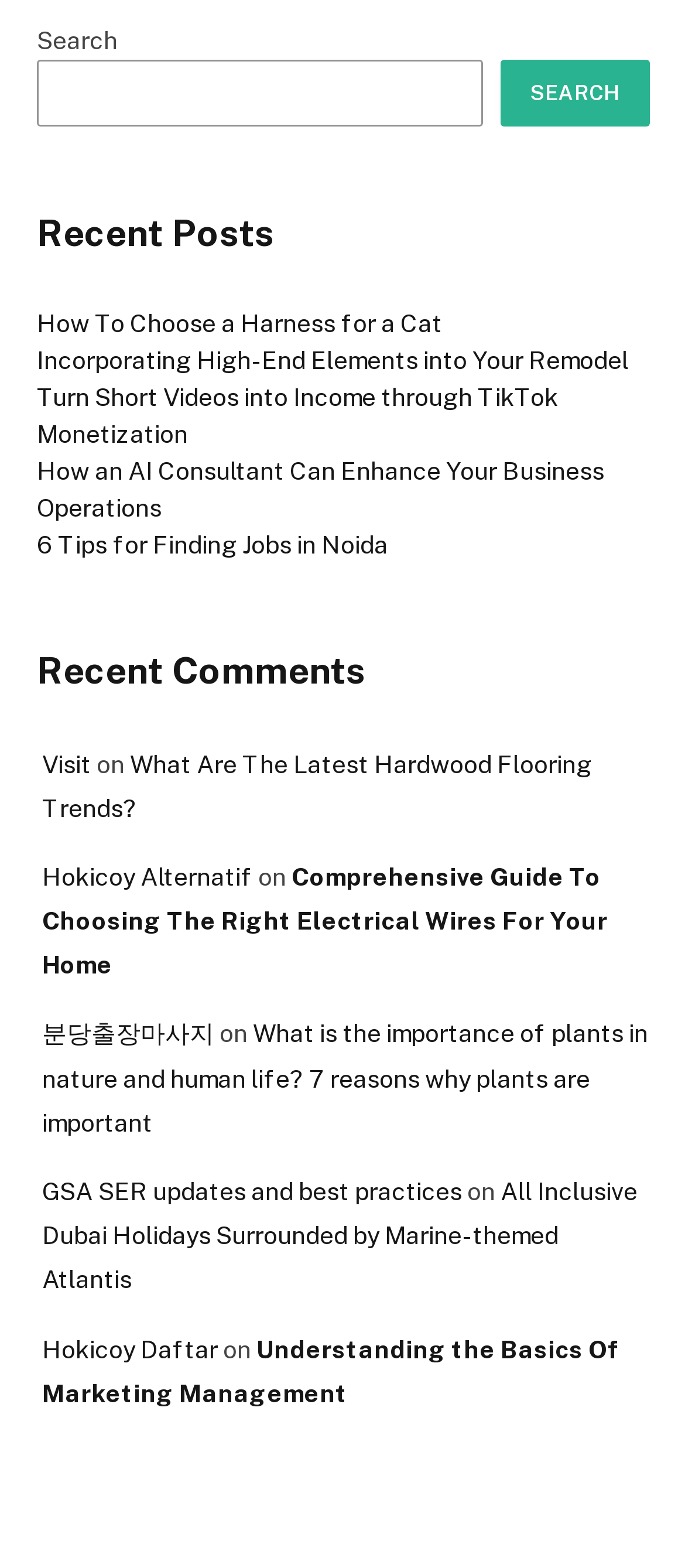Specify the bounding box coordinates of the area to click in order to execute this command: 'Search for something'. The coordinates should consist of four float numbers ranging from 0 to 1, and should be formatted as [left, top, right, bottom].

[0.054, 0.038, 0.705, 0.081]